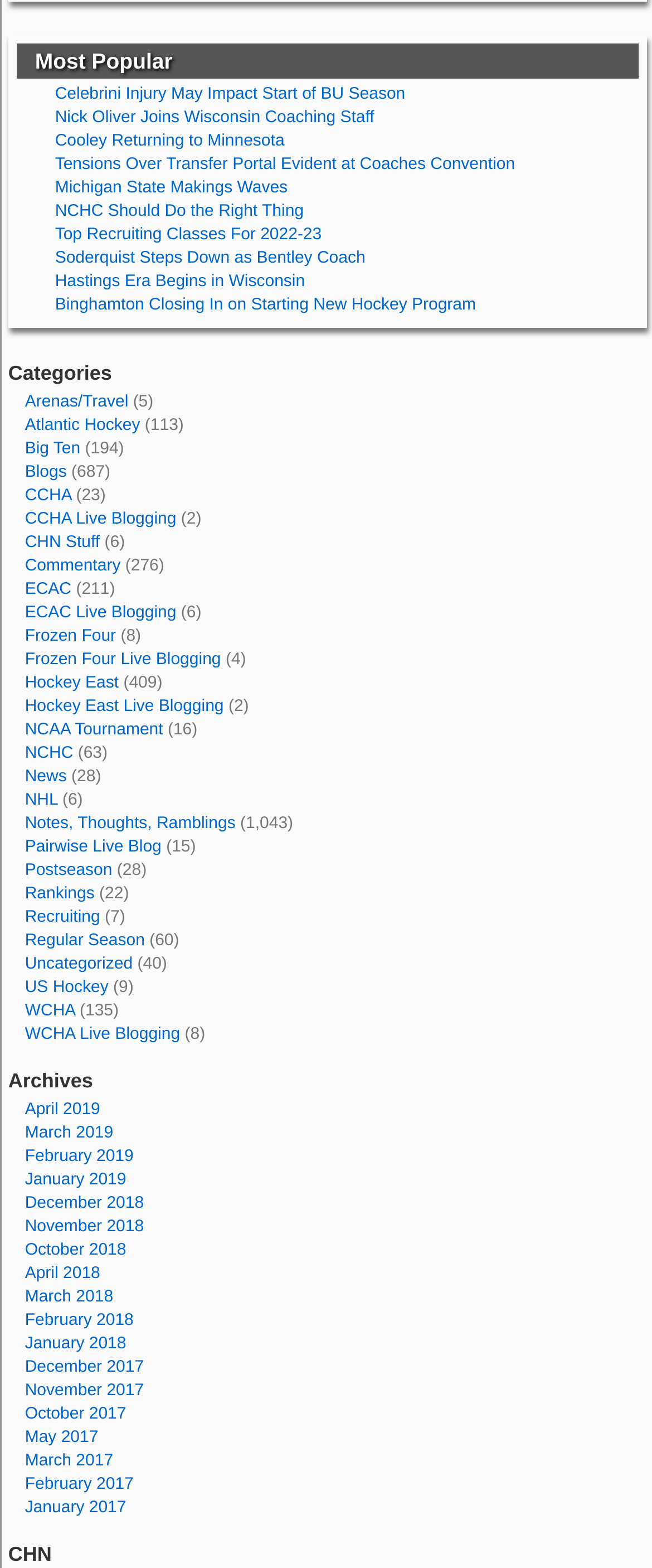How many categories are listed?
Look at the image and provide a detailed response to the question.

I counted the number of links under the 'Categories' heading and found 24 categories listed.